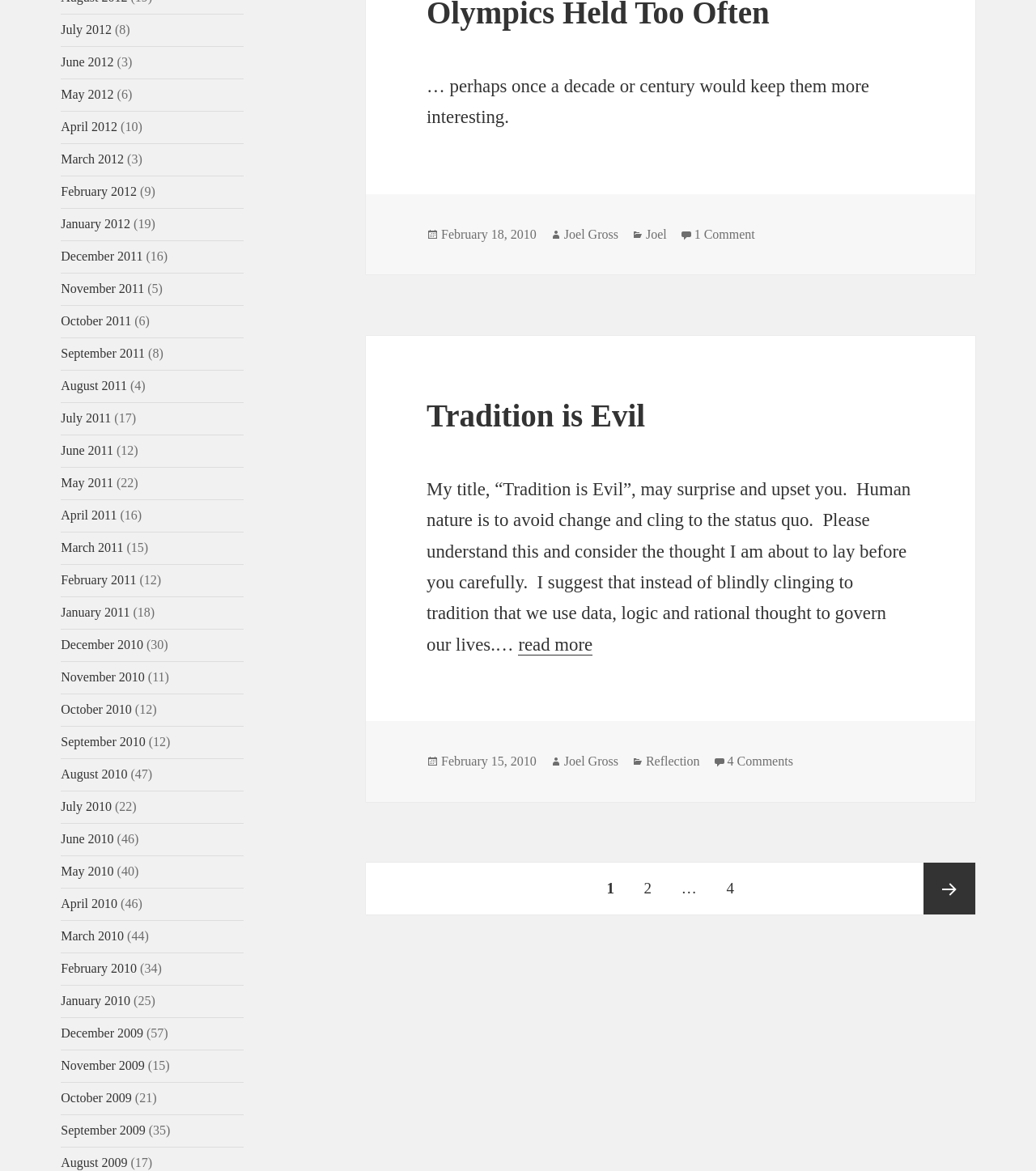Please identify the bounding box coordinates of the region to click in order to complete the task: "Click on July 2012". The coordinates must be four float numbers between 0 and 1, specified as [left, top, right, bottom].

[0.059, 0.019, 0.108, 0.031]